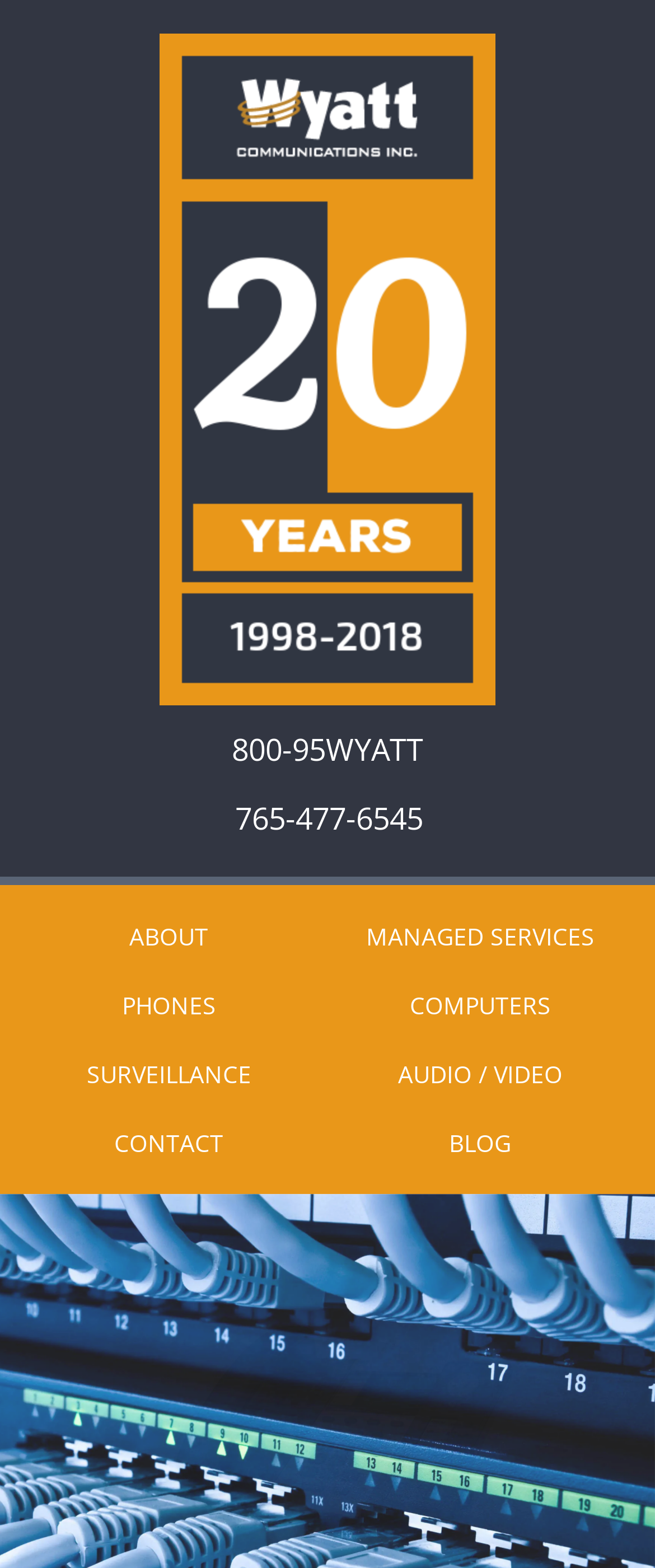Please identify the primary heading of the webpage and give its text content.

WE MAKE TECHNOLOGY WORK FOR YOU